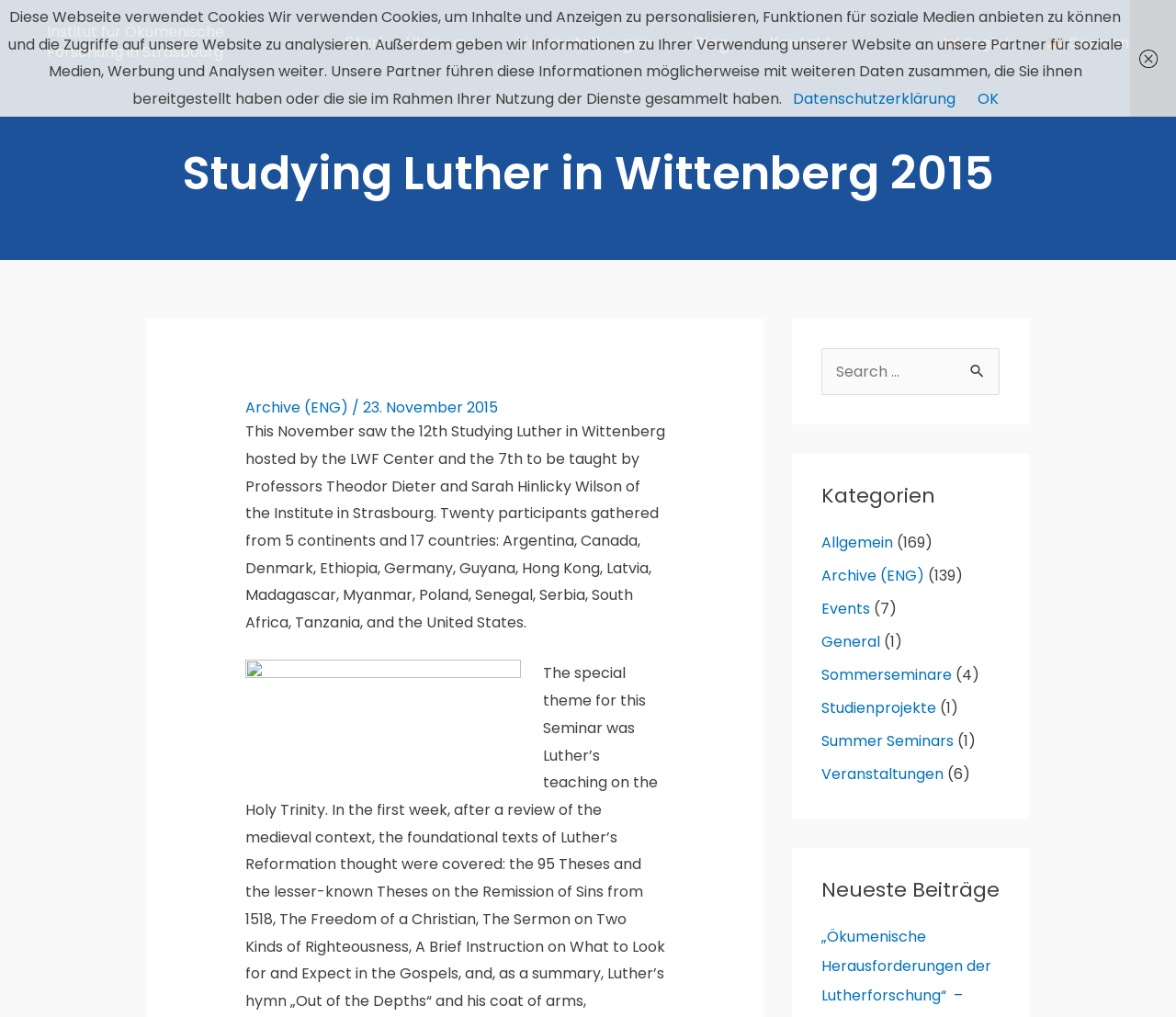Please give the bounding box coordinates of the area that should be clicked to fulfill the following instruction: "Click on the 'Veranstaltungen' link". The coordinates should be in the format of four float numbers from 0 to 1, i.e., [left, top, right, bottom].

[0.698, 0.75, 0.802, 0.771]